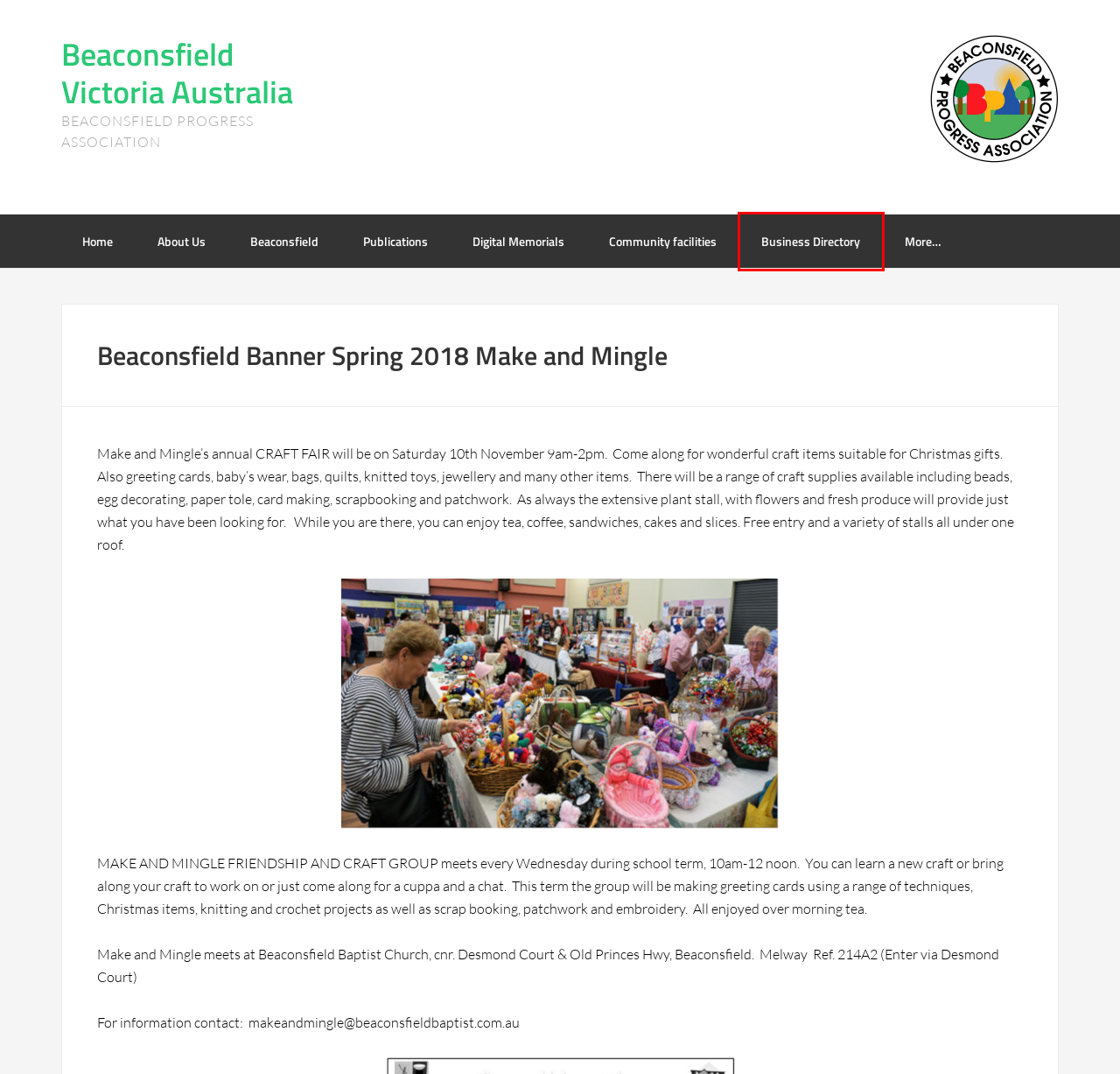You are provided with a screenshot of a webpage that includes a red rectangle bounding box. Please choose the most appropriate webpage description that matches the new webpage after clicking the element within the red bounding box. Here are the candidates:
A. Beaconsfield Business Directory | Beaconsfield Victoria Australia
B. Wooden cottage precinct – Woods Street | Beaconsfield Victoria Australia
C. O’Neil Road Recreation Reserve | Beaconsfield Victoria Australia
D. Meeting minutes | Beaconsfield Victoria Australia
E. Railway house | Beaconsfield Victoria Australia
F. Beaconsfield, Victoria, Australia | Beaconsfield Progress Association
G. Cenotaph | Beaconsfield Victoria Australia
H. Mobile Library | Beaconsfield Victoria Australia

A